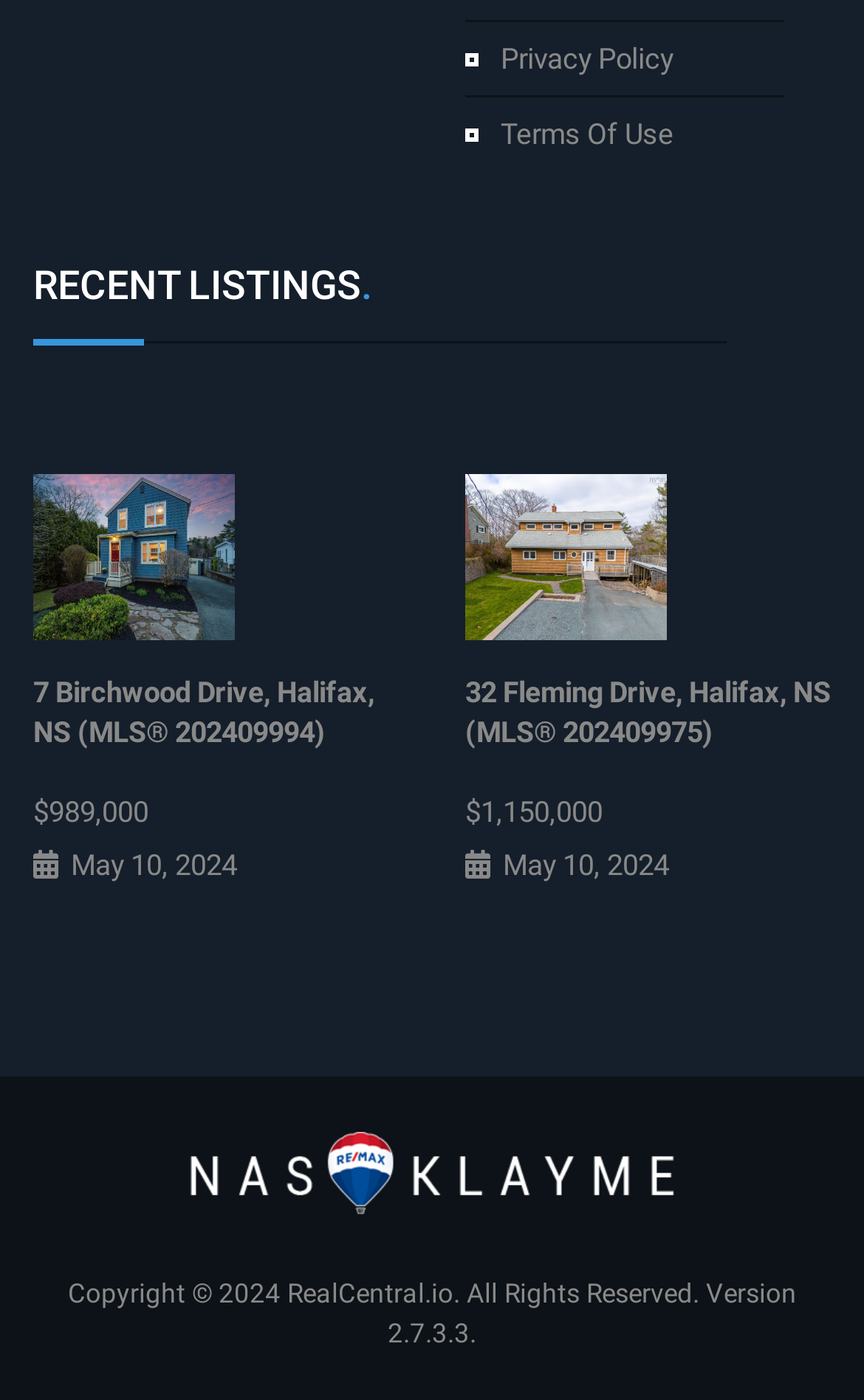Find the bounding box coordinates for the HTML element described in this sentence: "Terms Of Use". Provide the coordinates as four float numbers between 0 and 1, in the format [left, top, right, bottom].

[0.579, 0.084, 0.779, 0.108]